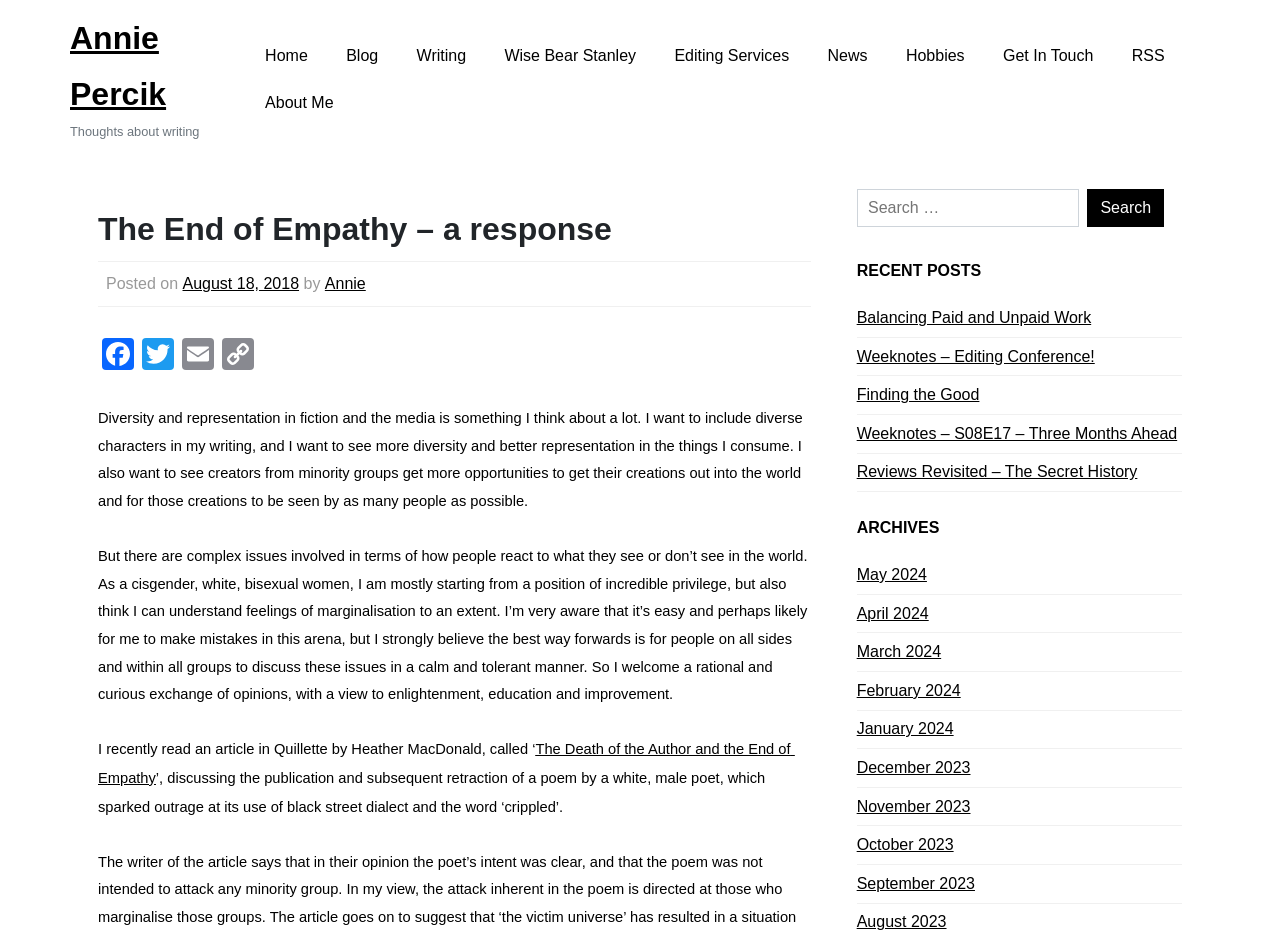Find the bounding box coordinates for the UI element that matches this description: "August 18, 2018".

[0.143, 0.293, 0.234, 0.311]